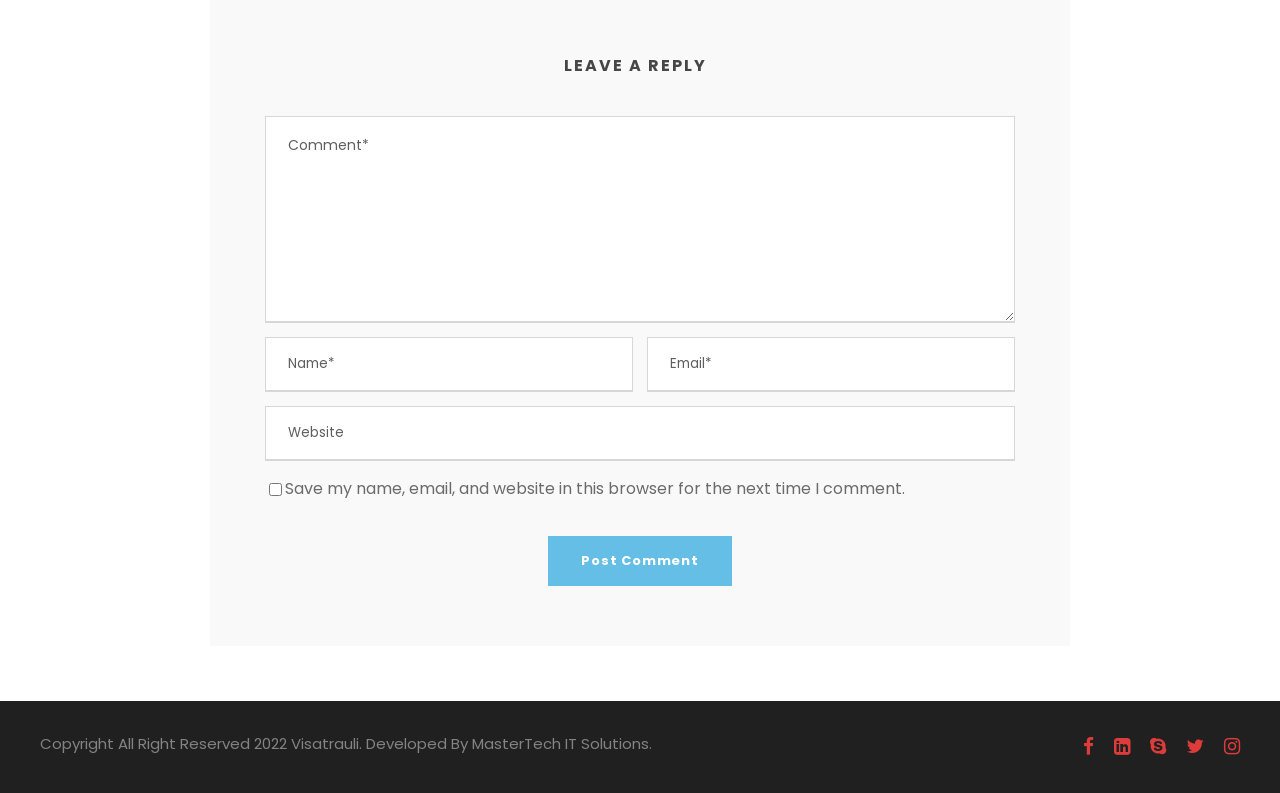How many social media links are present?
Answer the question with as much detail as possible.

The links are represented by icons, and there are five of them, which are likely social media links. They are located at the bottom of the webpage, and their bounding box coordinates indicate that they are positioned horizontally next to each other.